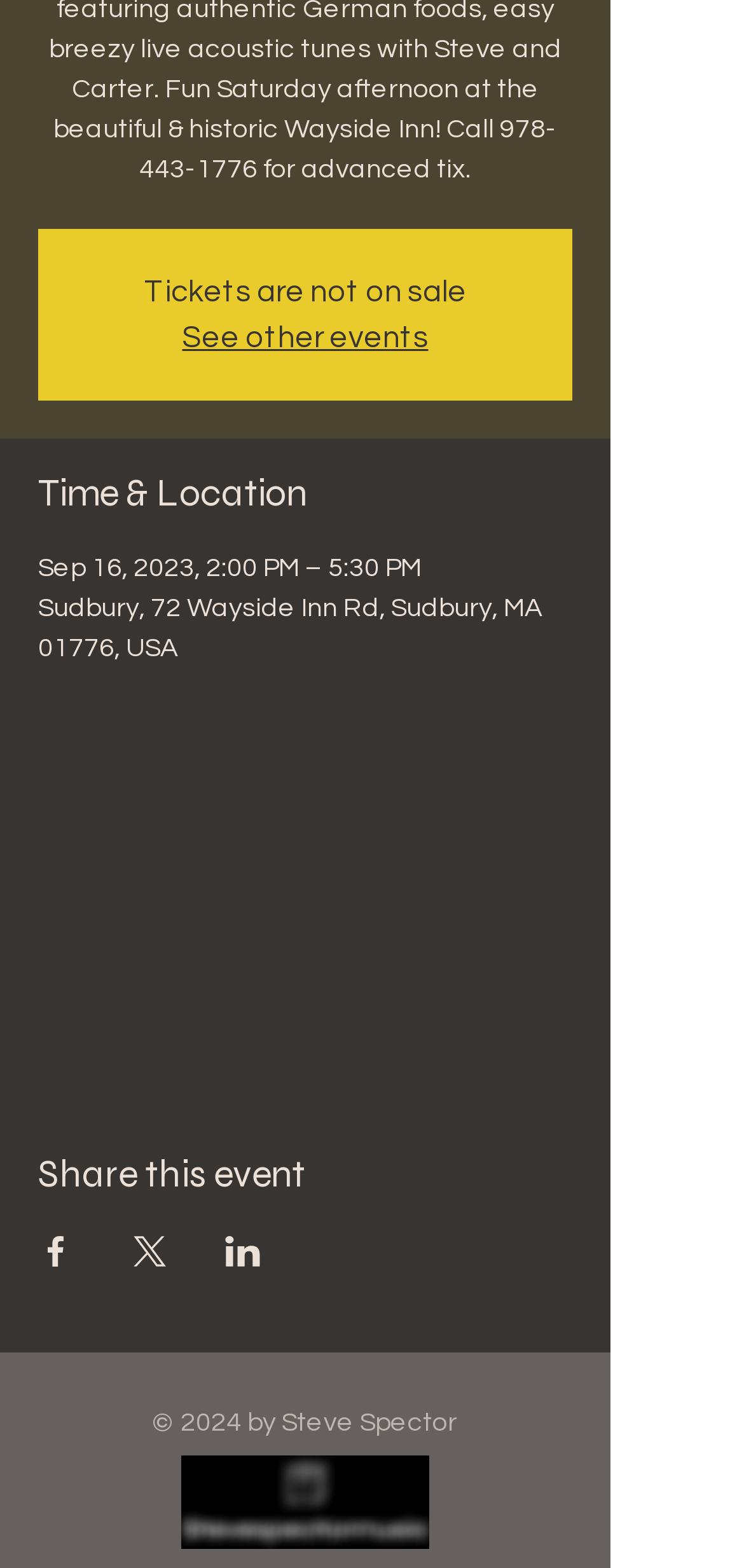Where is the event located?
Can you give a detailed and elaborate answer to the question?

I found the event location by looking at the 'Time & Location' section, where it says 'Sudbury, 72 Wayside Inn Rd, Sudbury, MA 01776, USA'.